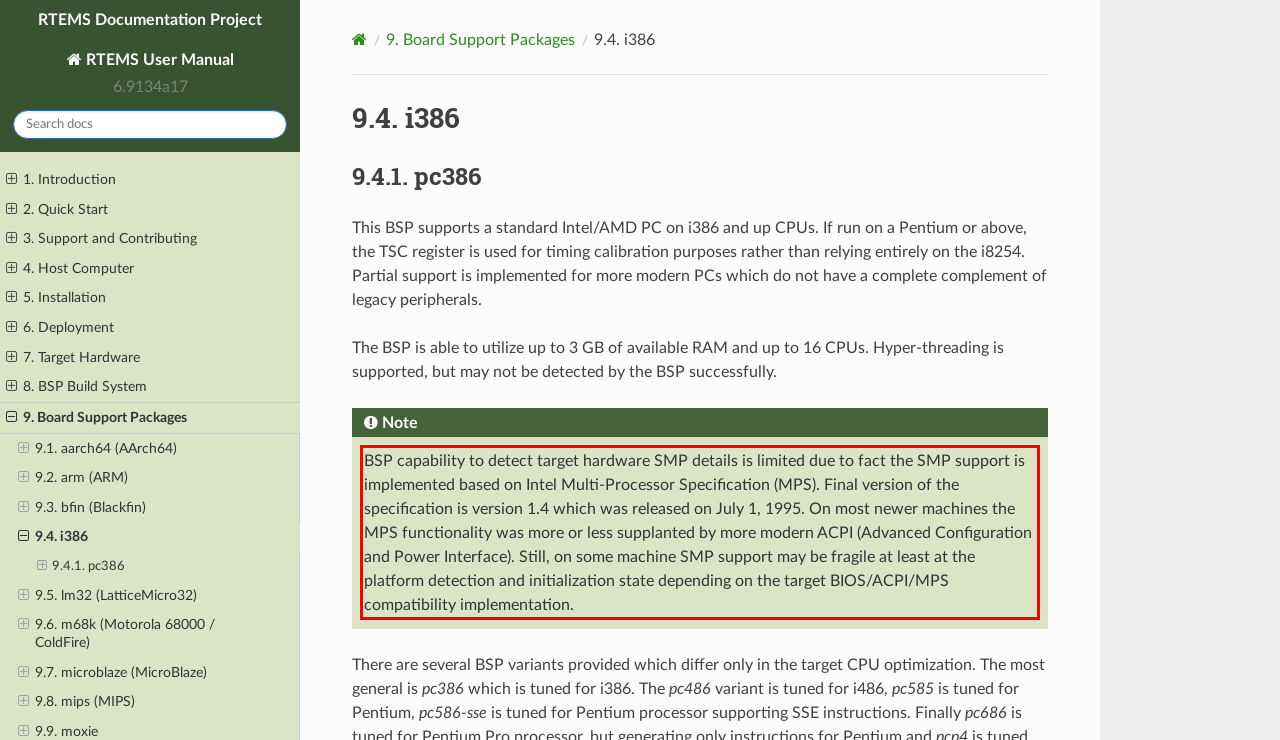In the screenshot of the webpage, find the red bounding box and perform OCR to obtain the text content restricted within this red bounding box.

BSP capability to detect target hardware SMP details is limited due to fact the SMP support is implemented based on Intel Multi-Processor Specification (MPS). Final version of the specification is version 1.4 which was released on July 1, 1995. On most newer machines the MPS functionality was more or less supplanted by more modern ACPI (Advanced Configuration and Power Interface). Still, on some machine SMP support may be fragile at least at the platform detection and initialization state depending on the target BIOS/ACPI/MPS compatibility implementation.